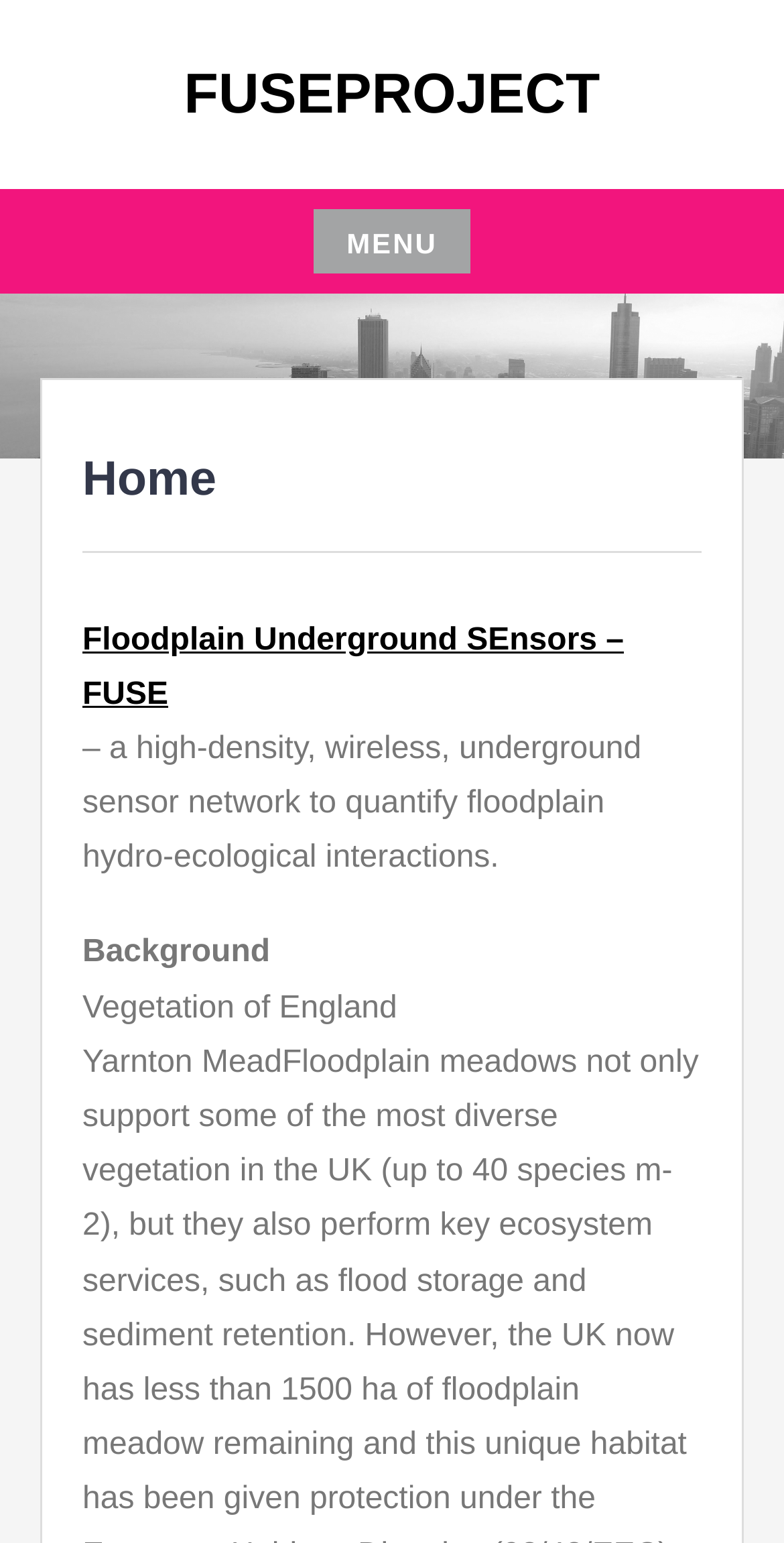Find and provide the bounding box coordinates for the UI element described with: "Menu".

[0.401, 0.135, 0.599, 0.178]